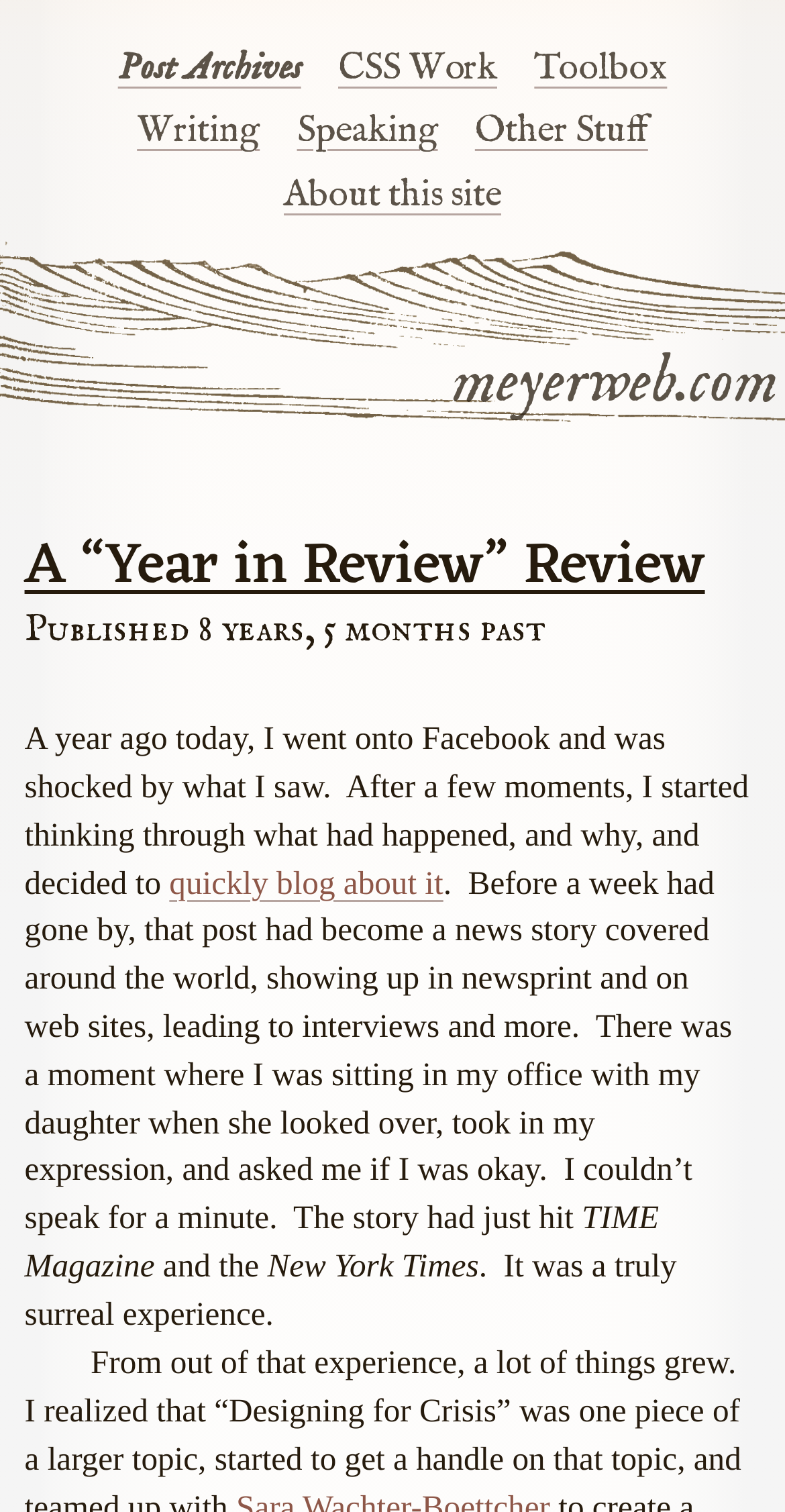Articulate a detailed summary of the webpage's content and design.

This webpage is a blog post titled "A “Year in Review” Review" by Eric. At the top, there is a navigation menu with links to "Post Archives", "CSS Work", "Toolbox", "Writing", "Speaking", and "Other Stuff". Below the navigation menu, there is a header section with a heading that matches the title of the blog post. 

The main content of the blog post starts with a brief introduction, followed by a paragraph of text that describes an experience the author had a year ago when they saw something shocking on Facebook. The text then explains how the author quickly wrote a blog post about it, which eventually became a news story covered globally, leading to interviews and more. 

There are several links within the text, including one to the original blog post and others to news outlets such as TIME Magazine and the New York Times. The text is divided into several paragraphs, with some emphasis added to certain parts. Overall, the webpage has a simple layout with a focus on the written content.